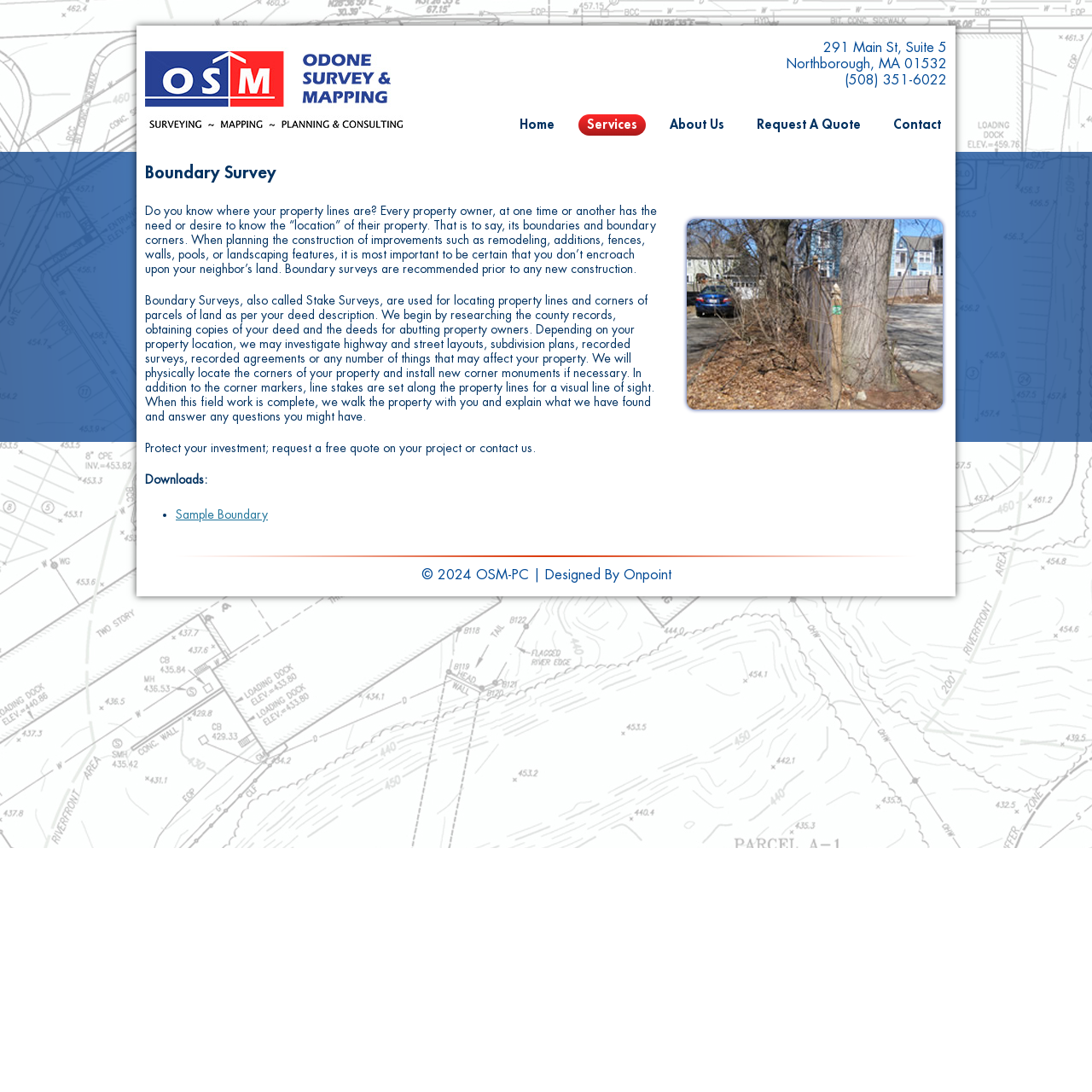Given the description of the UI element: "SUPPLIERS Recommended by CCCME", predict the bounding box coordinates in the form of [left, top, right, bottom], with each value being a float between 0 and 1.

None